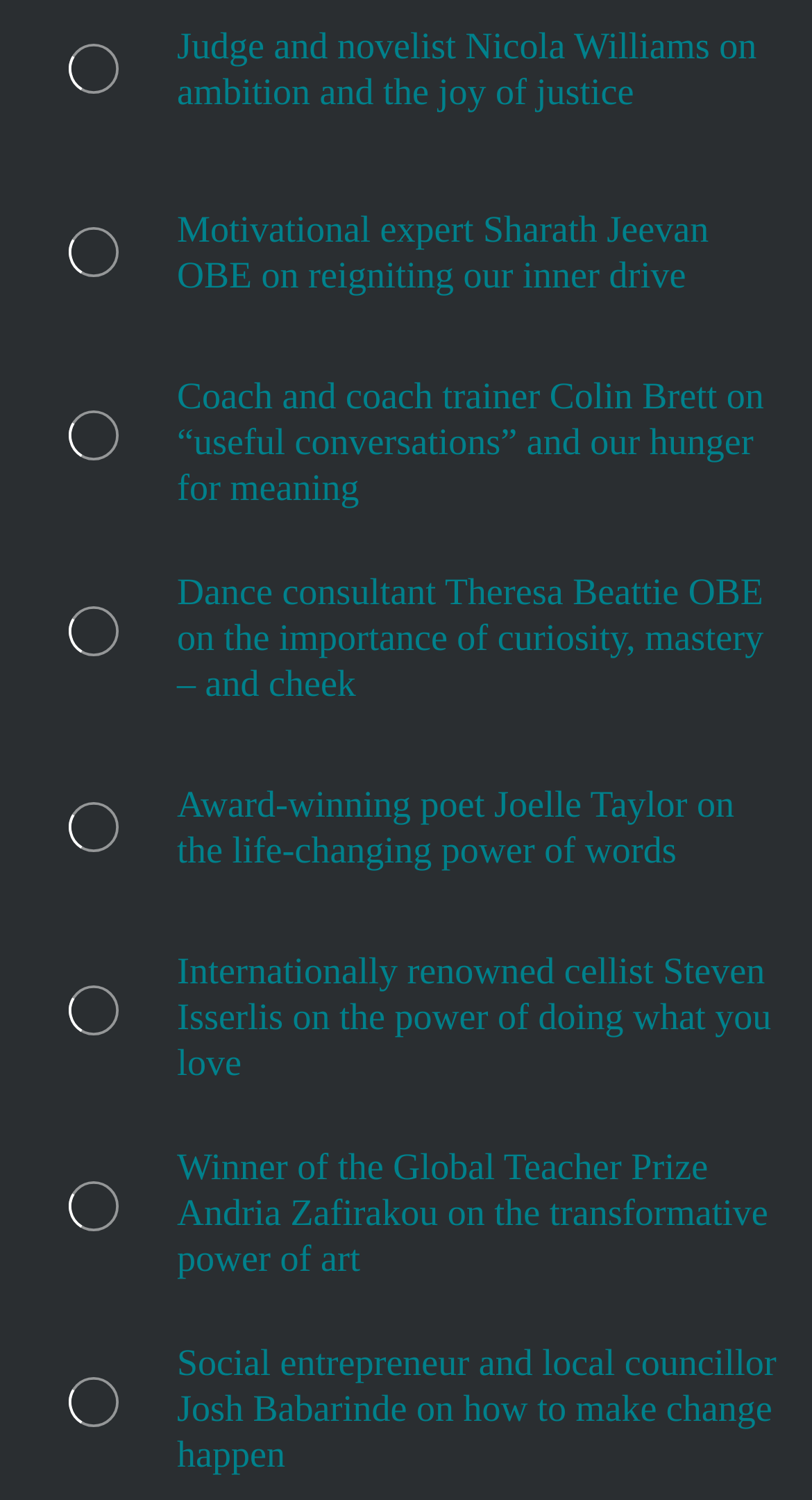What is the award won by Joelle Taylor?
Please use the image to provide an in-depth answer to the question.

Based on the link 'Award-winning poet Joelle Taylor on the life-changing power of words', it can be inferred that Joelle Taylor is an award-winning poet.